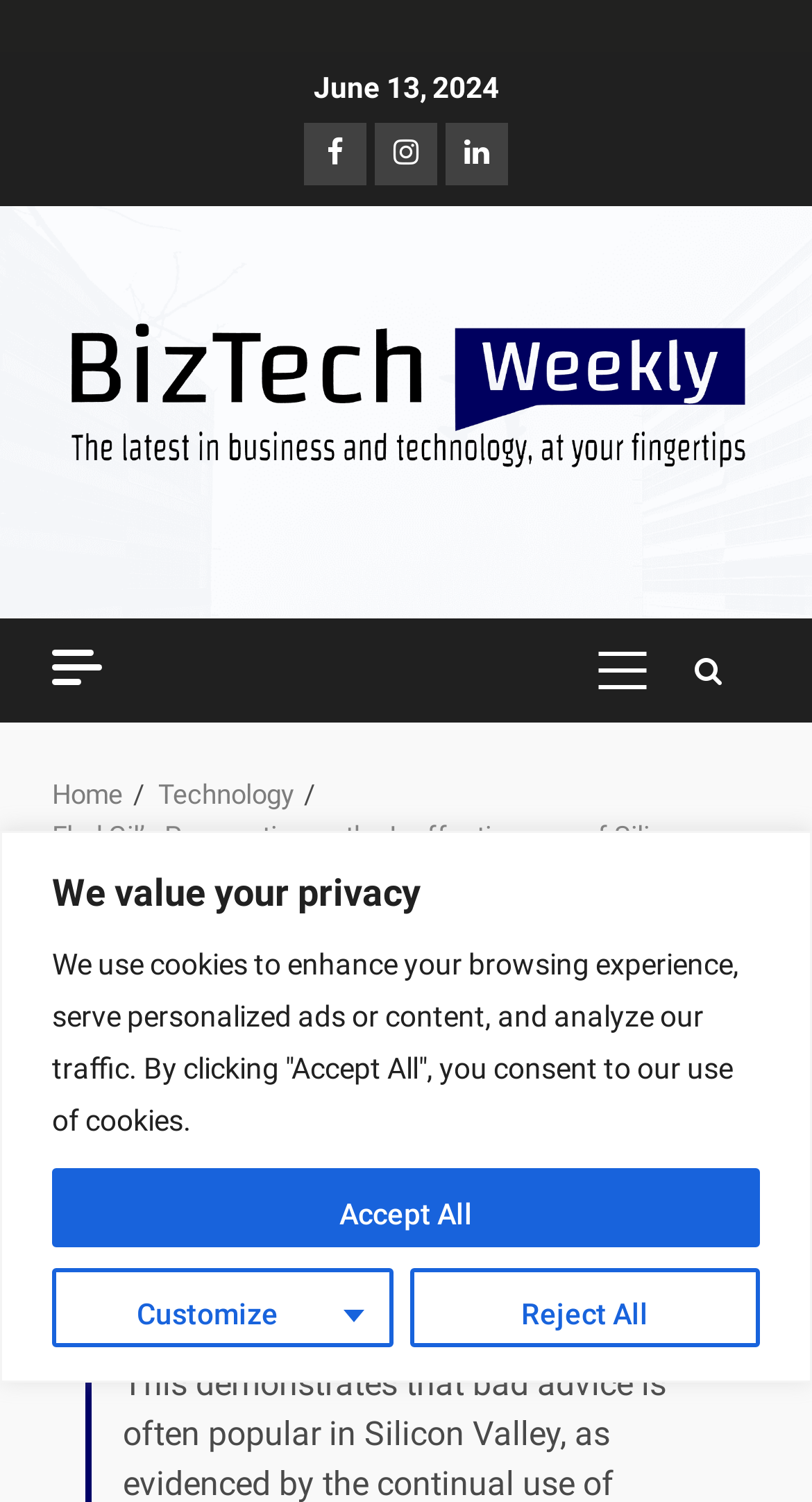What is the date mentioned on the webpage?
Answer the question based on the image using a single word or a brief phrase.

June 13, 2024